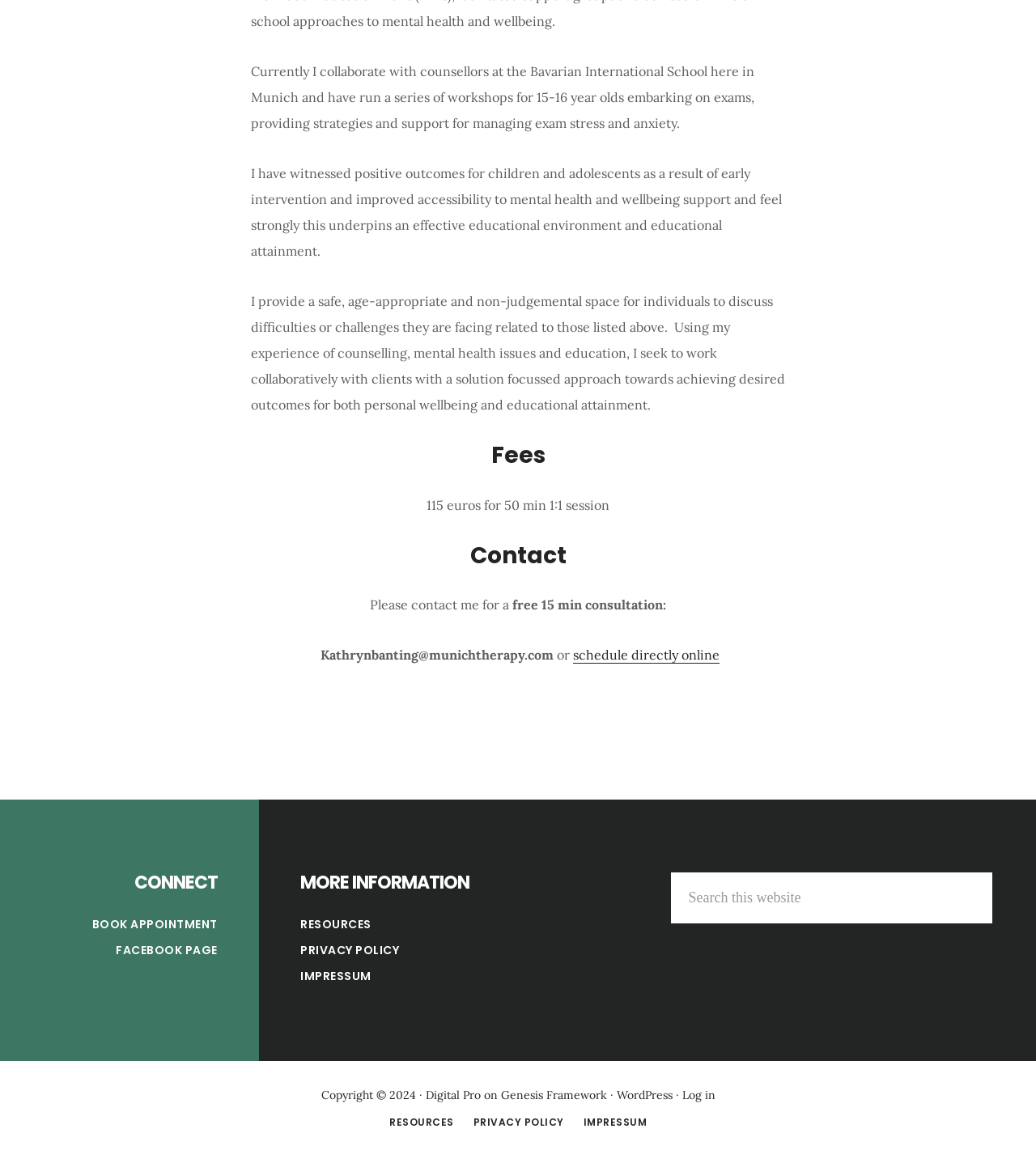Pinpoint the bounding box coordinates of the element you need to click to execute the following instruction: "Click the 'PRACTICE AREAS' link". The bounding box should be represented by four float numbers between 0 and 1, in the format [left, top, right, bottom].

None